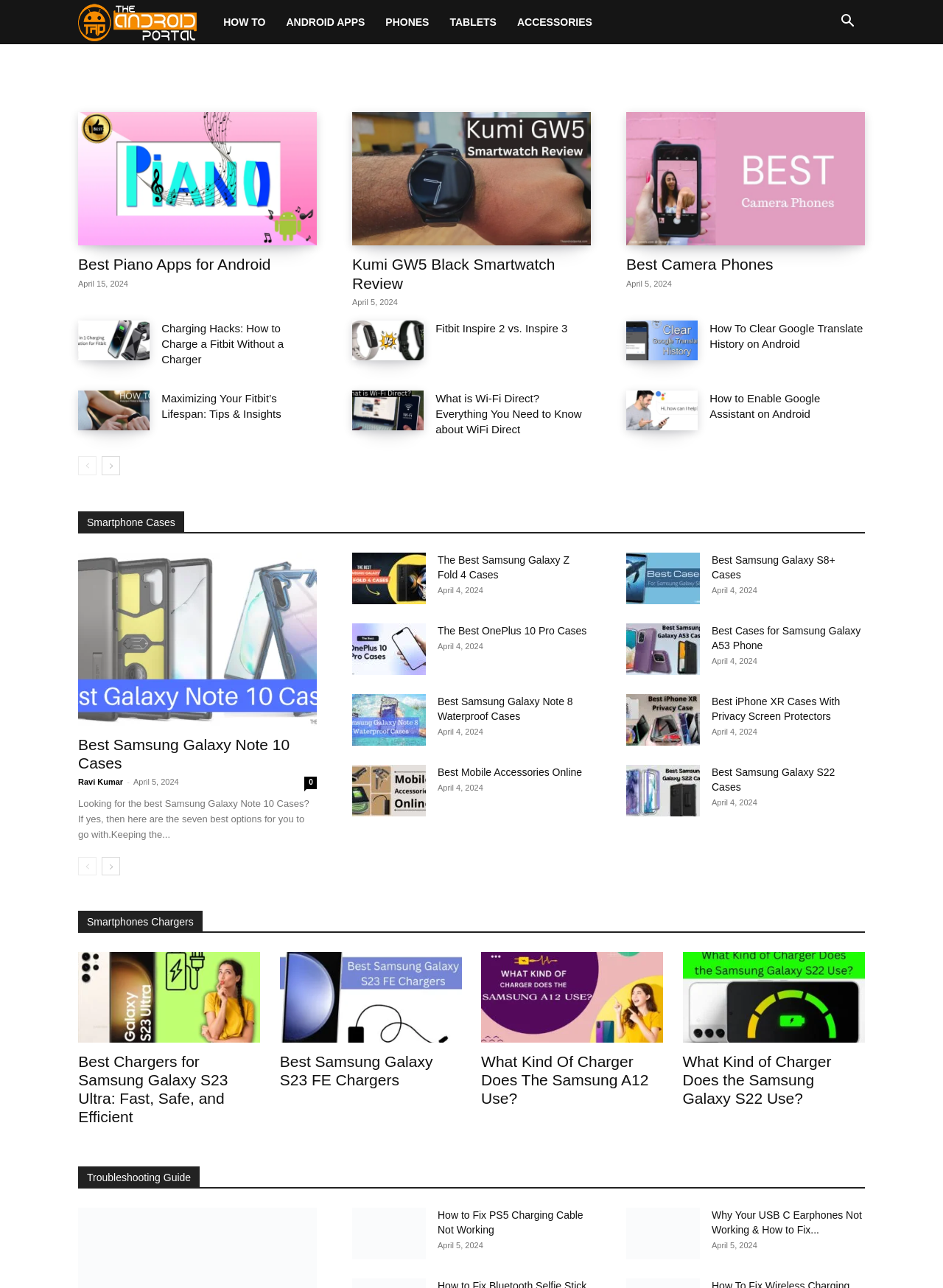Please provide a comprehensive answer to the question based on the screenshot: How many articles are listed on this webpage?

I counted the number of headings and links on the webpage and found that there are 8 articles listed, each with a title, link, and publication date.